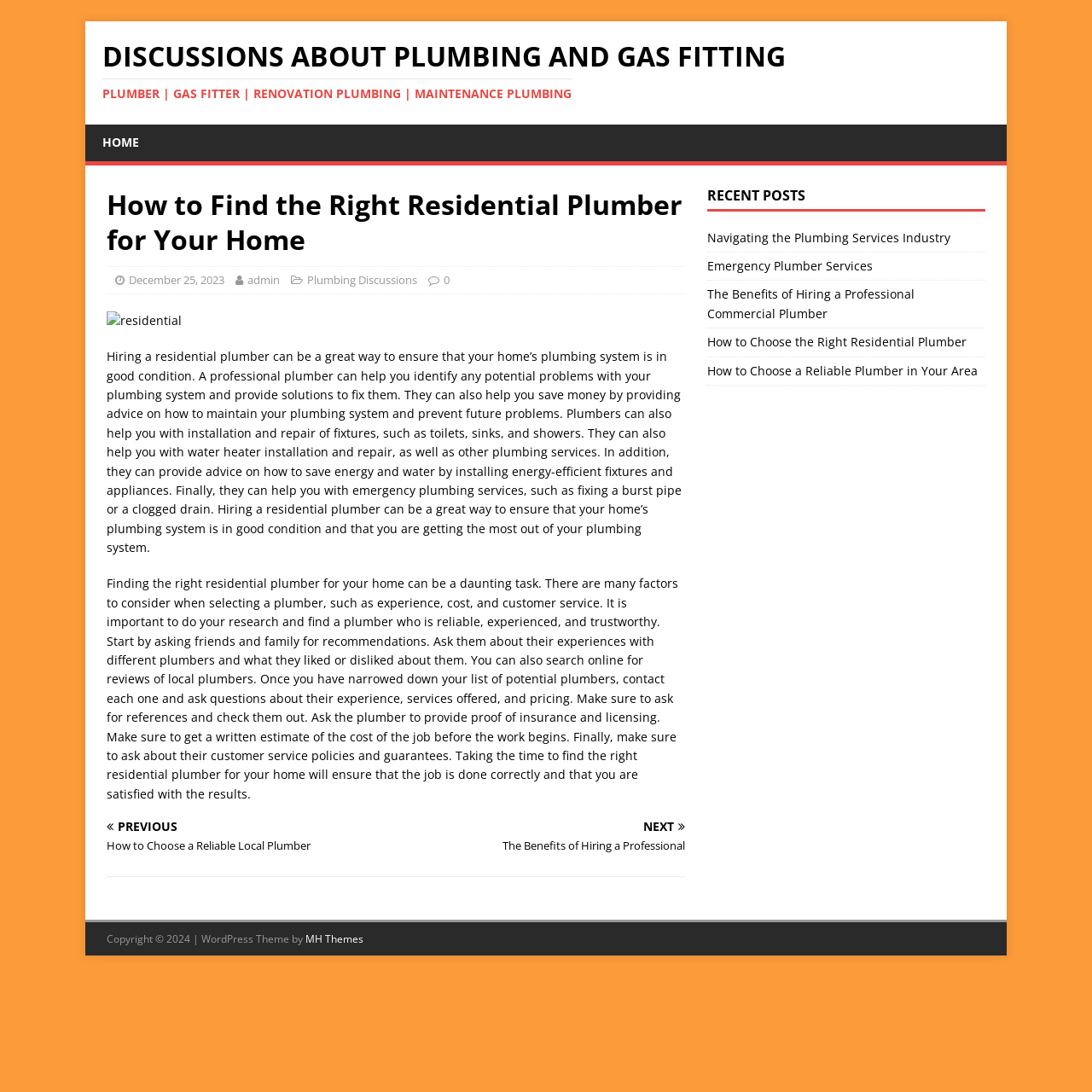Pinpoint the bounding box coordinates of the area that must be clicked to complete this instruction: "Click on the link to view the benefits of hiring a professional".

[0.369, 0.752, 0.627, 0.783]